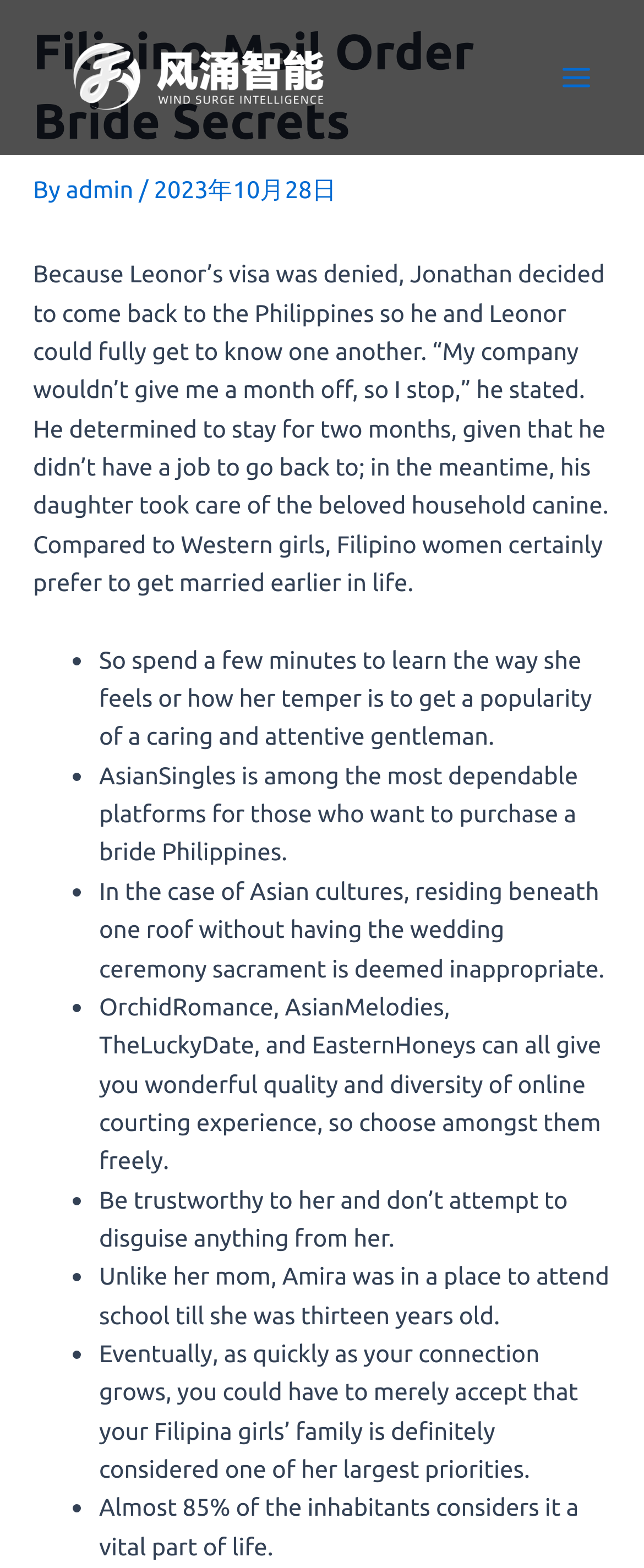Using the description "alt="风涌智能"", locate and provide the bounding box of the UI element.

[0.051, 0.039, 0.564, 0.057]